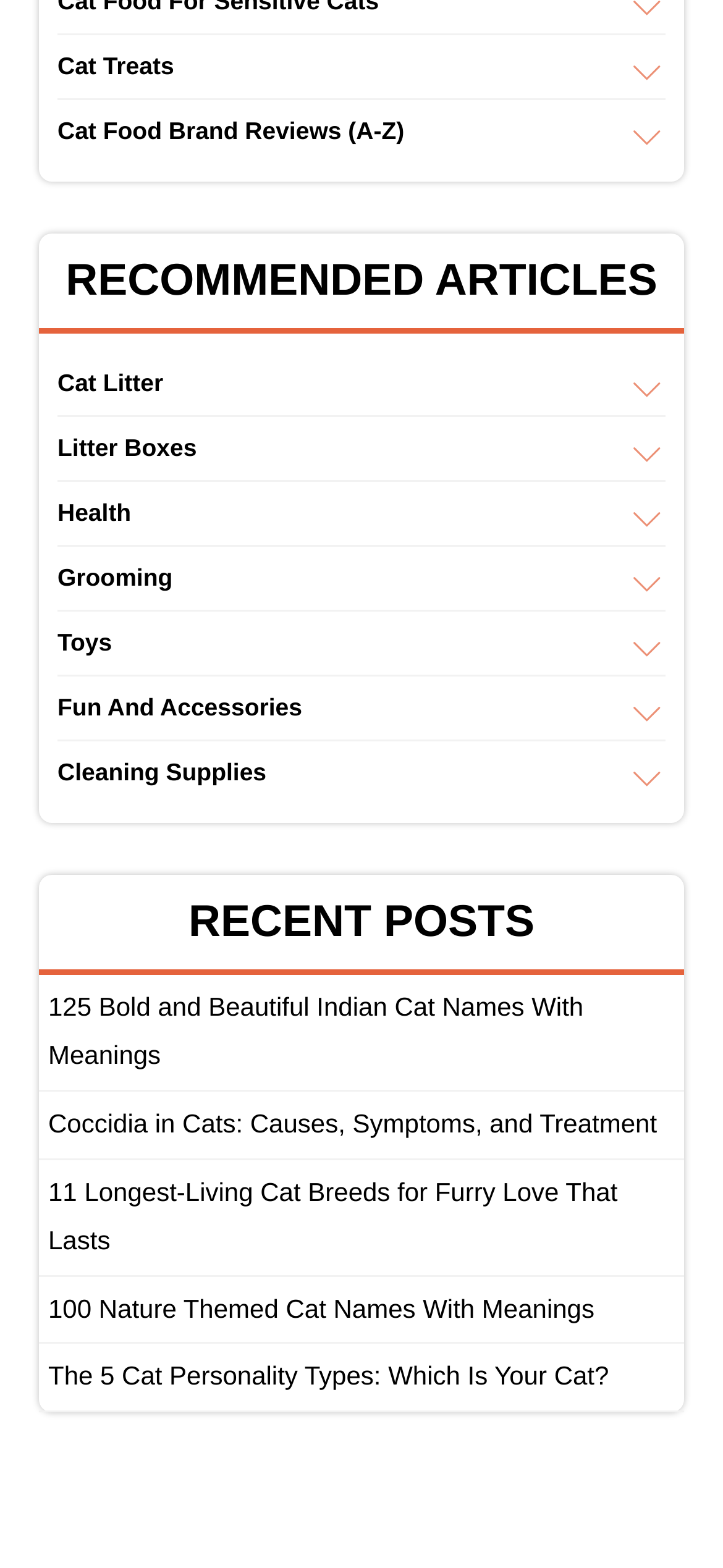Determine the coordinates of the bounding box that should be clicked to complete the instruction: "Learn about Pancreatitis". The coordinates should be represented by four float numbers between 0 and 1: [left, top, right, bottom].

[0.131, 0.027, 0.318, 0.046]